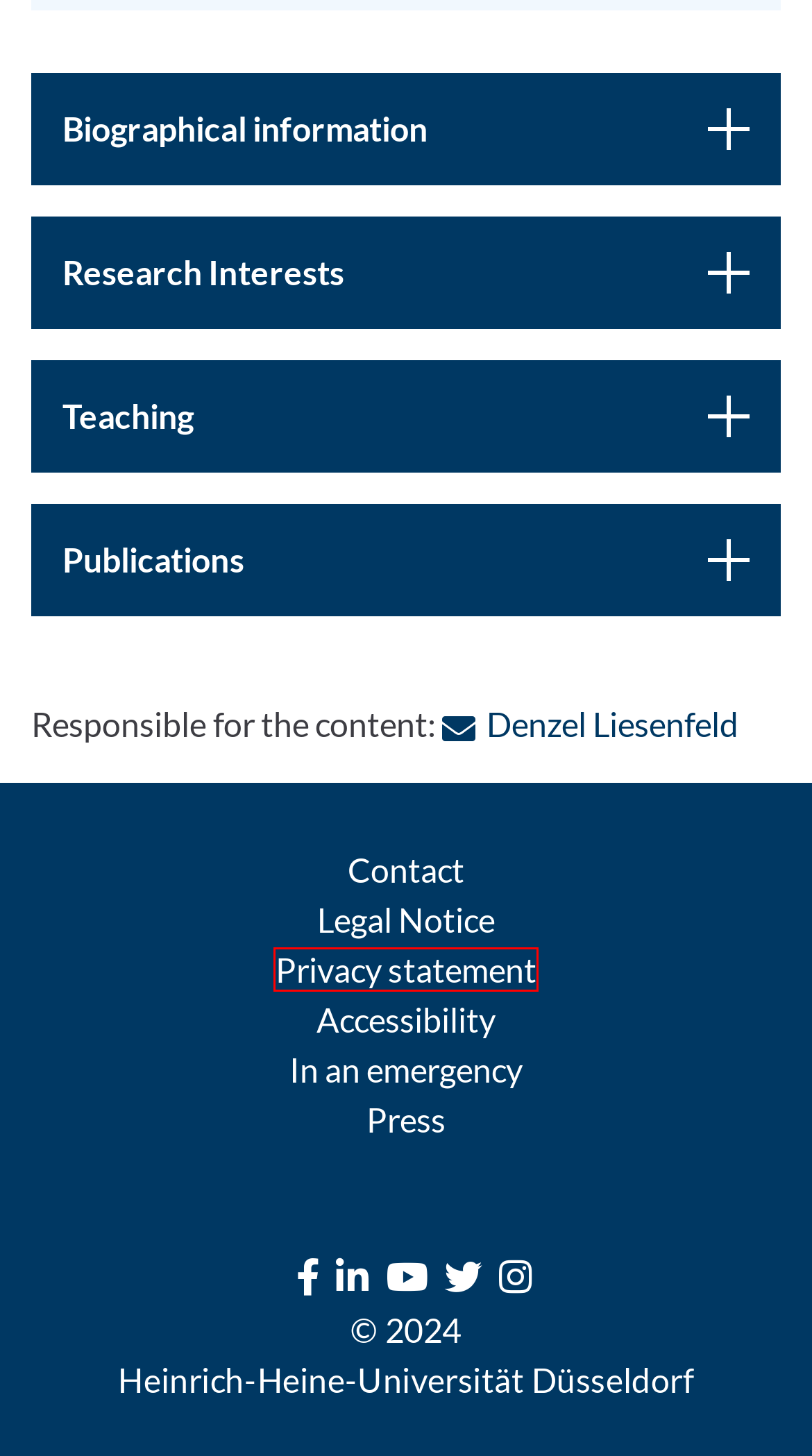You have a screenshot of a webpage with a red rectangle bounding box around an element. Identify the best matching webpage description for the new page that appears after clicking the element in the bounding box. The descriptions are:
A. Universität Düsseldorf: Datenschutz
B. Universität Düsseldorf: Legal Notice
C. Universität Düsseldorf: Accessibility
D. Universität Düsseldorf: In an emergency
E. Universität Düsseldorf: Faculty of Arts and Humanities
F. Universität Düsseldorf: Home
G. Universität Düsseldorf: Press contact persons
H. Universität Düsseldorf: Contact and Services

A